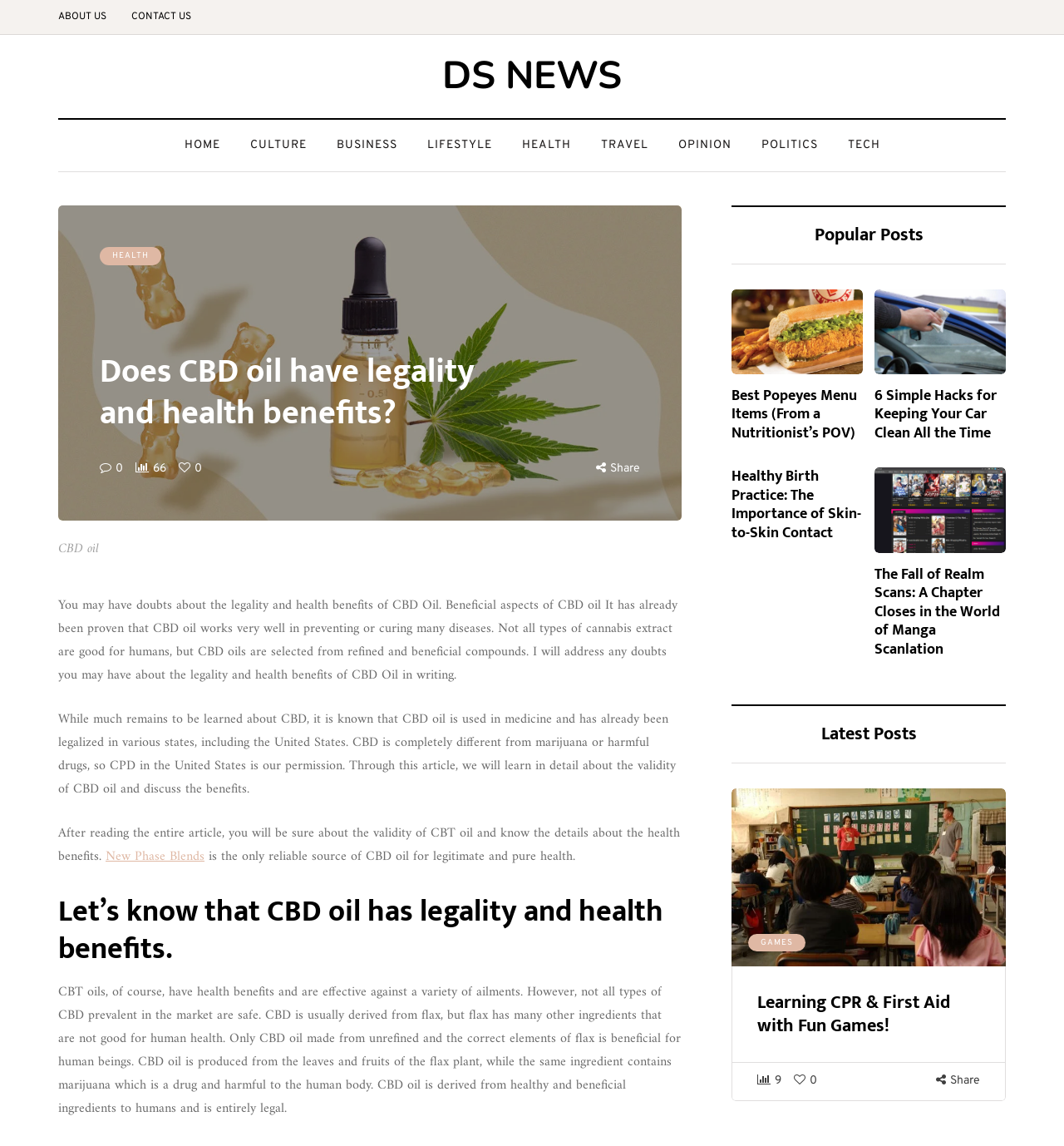Please specify the coordinates of the bounding box for the element that should be clicked to carry out this instruction: "Visit the 'HEALTH' section". The coordinates must be four float numbers between 0 and 1, formatted as [left, top, right, bottom].

[0.476, 0.119, 0.55, 0.135]